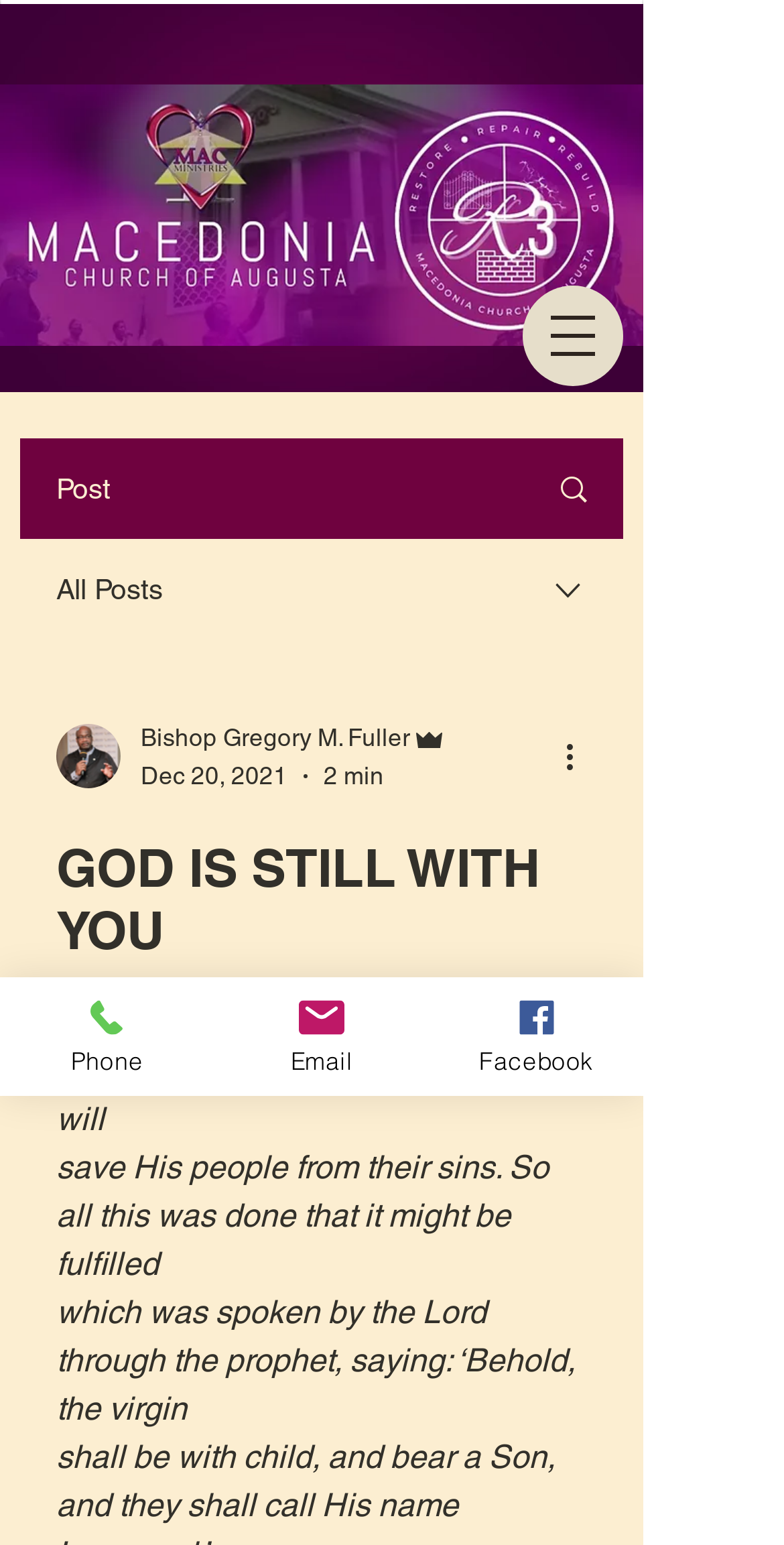Find the bounding box coordinates for the area that should be clicked to accomplish the instruction: "Open navigation menu".

[0.667, 0.185, 0.795, 0.25]